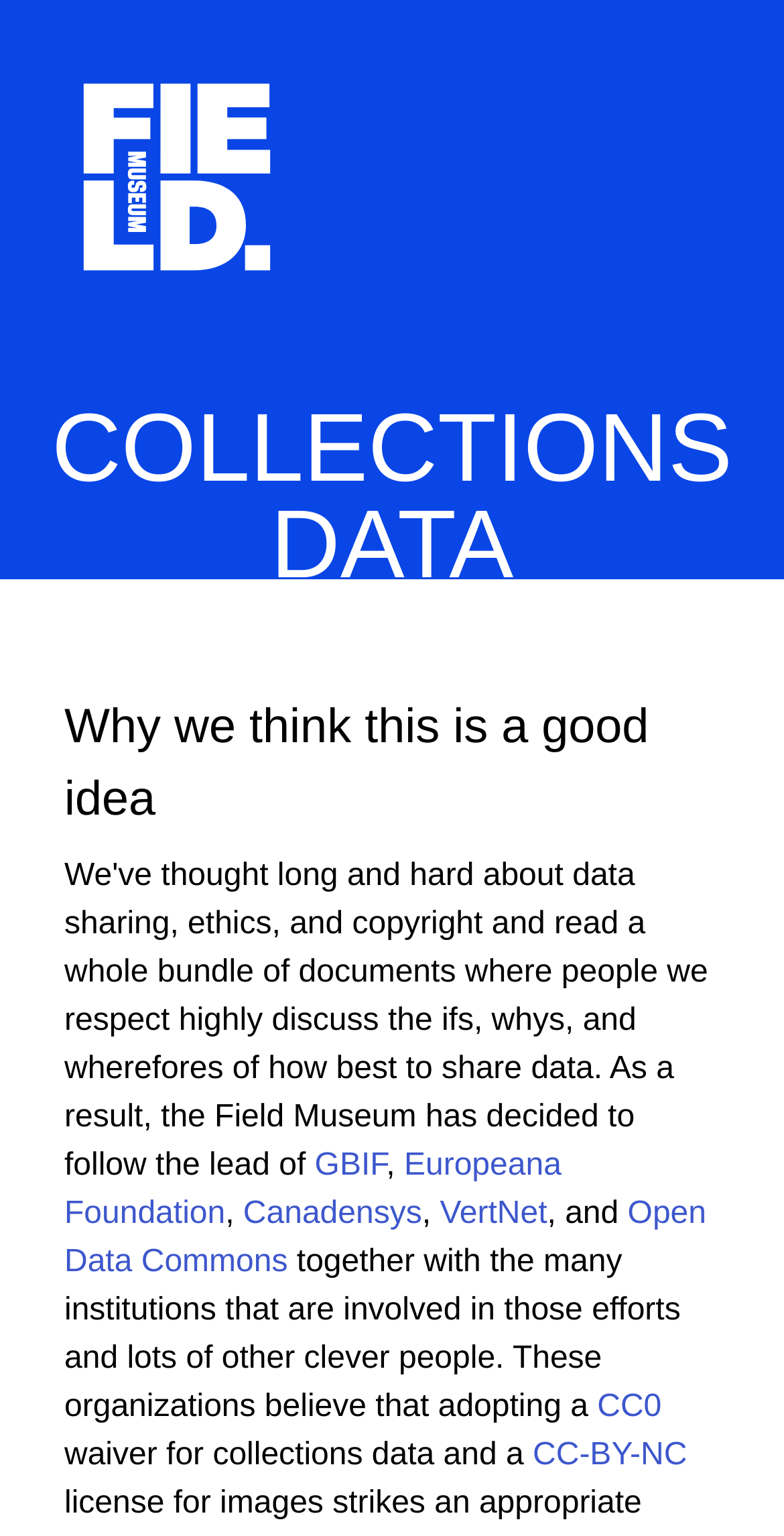Identify the bounding box coordinates for the element you need to click to achieve the following task: "Learn about COLLECTIONS DATA". Provide the bounding box coordinates as four float numbers between 0 and 1, in the form [left, top, right, bottom].

[0.0, 0.262, 1.0, 0.388]